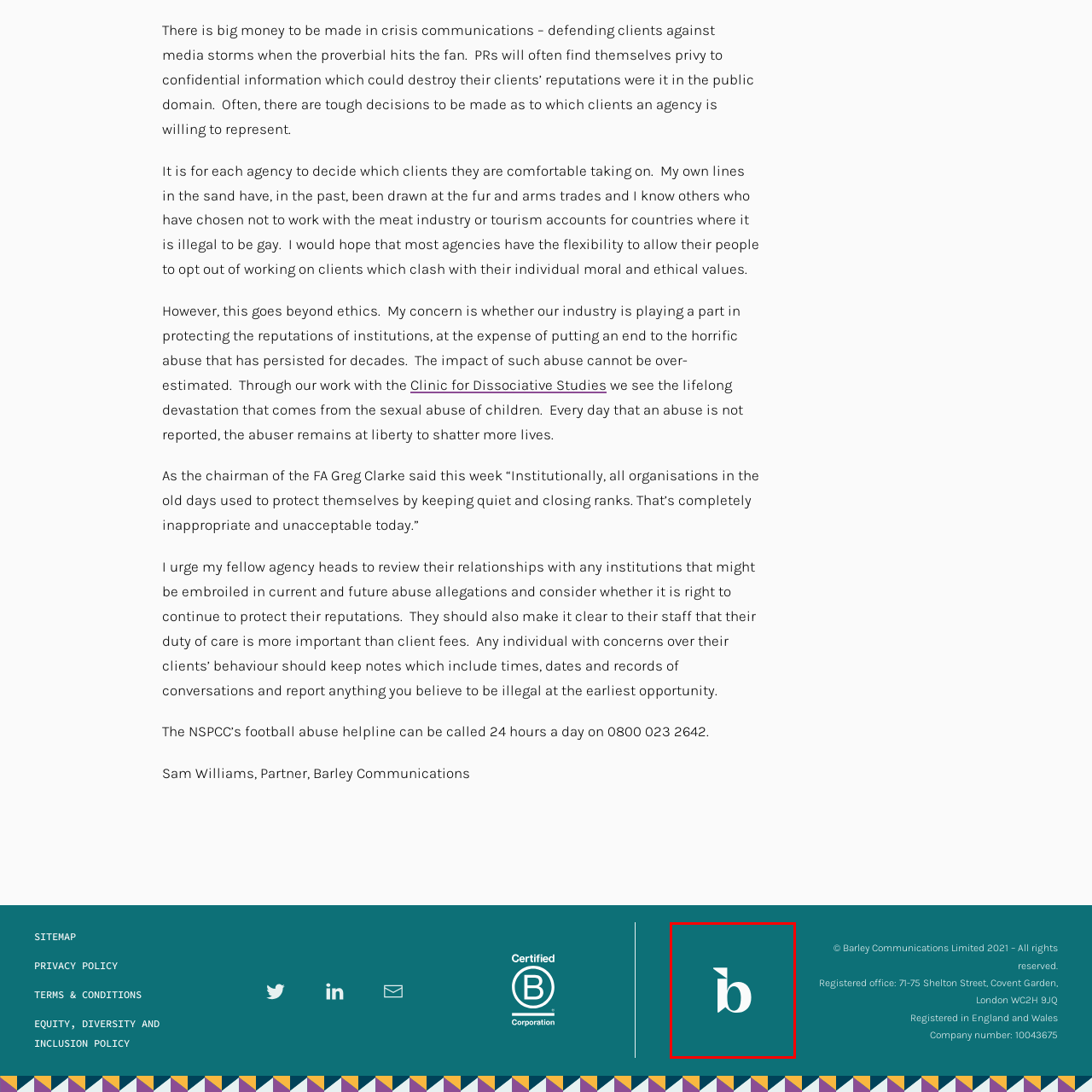Thoroughly describe the contents of the image enclosed in the red rectangle.

The image features the logo of Barley Communications, a PR agency. The design prominently showcases a stylized letter "b" in a clean and modern font, suggesting a professional and contemporary approach. The logo is displayed against a solid, teal background, enhancing its visibility and conveying a sense of trust and stability. This symbol represents the agency's commitment to ethical public relations practices, particularly in challenging circumstances like crisis communications, as discussed in the surrounding content. Barley Communications emphasizes the importance of moral responsibility in their work, urging their peers to prioritize client care over financial gain.